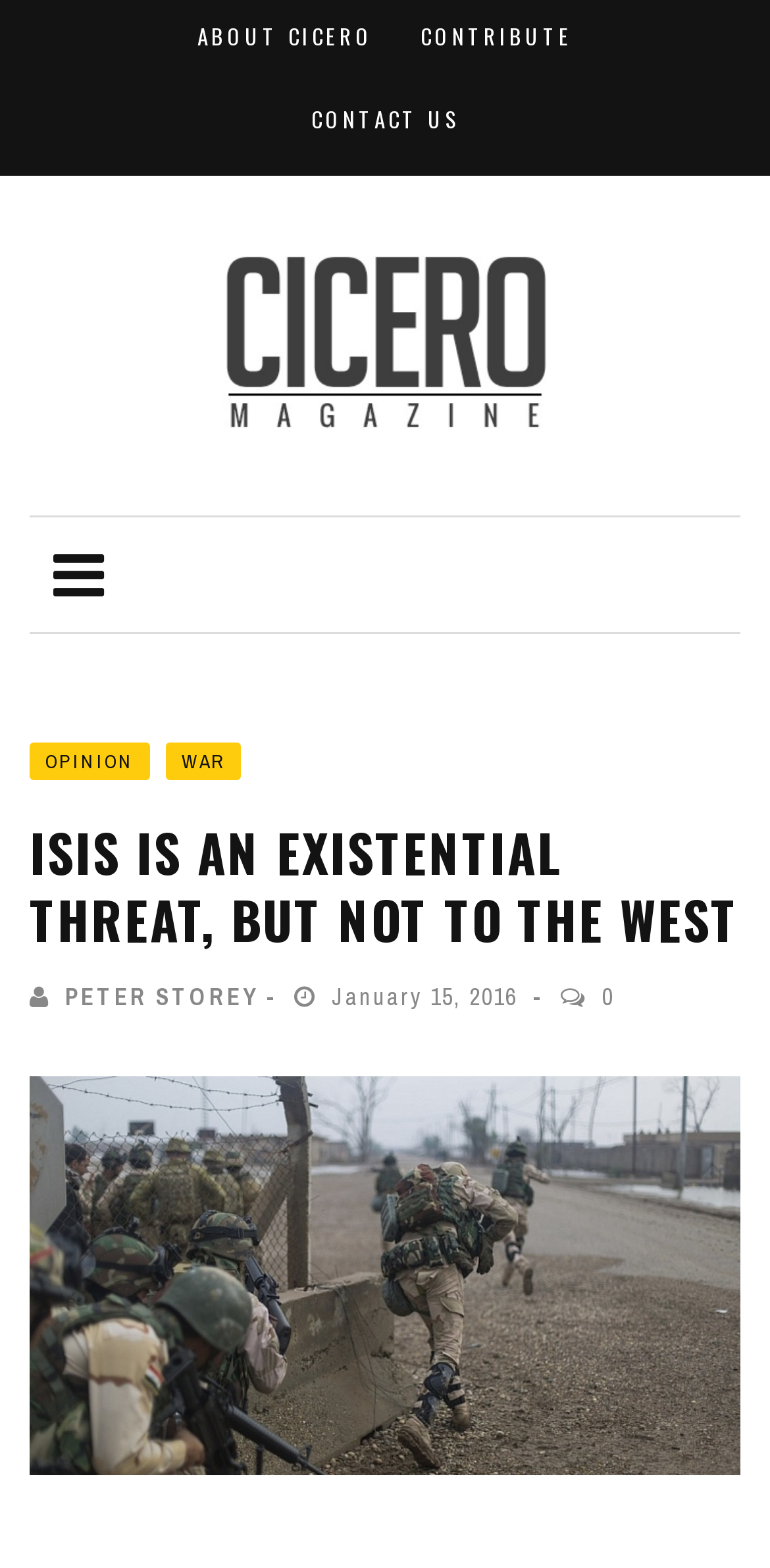What is the name of the magazine?
Look at the image and provide a short answer using one word or a phrase.

Cicero Magazine